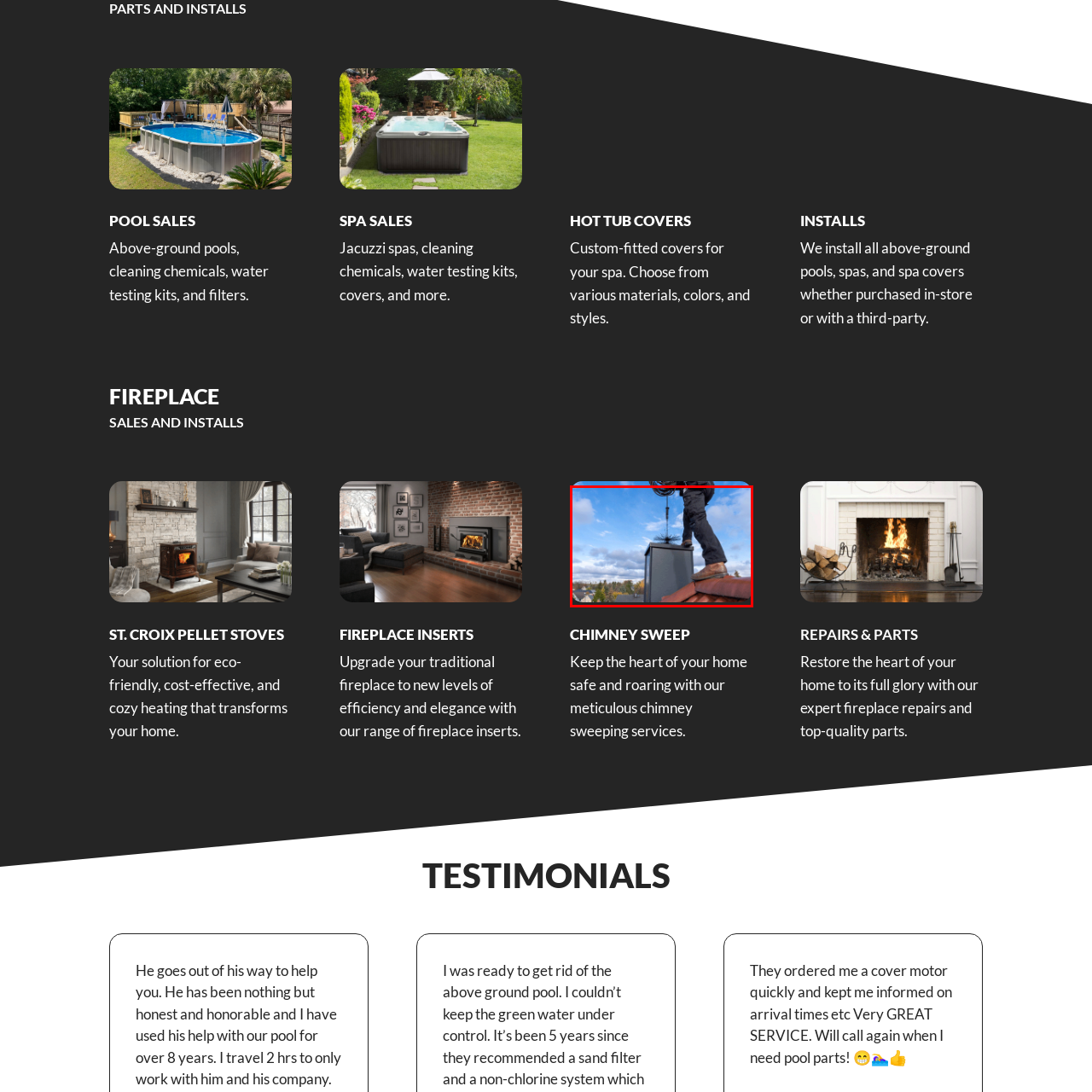What is the color of the trees in the background?
Examine the image within the red bounding box and provide a comprehensive answer to the question.

The trees in the background are displaying autumn colors, which suggests that the scene is set during the fall season, adding to the serene and picturesque atmosphere of the suburban landscape.